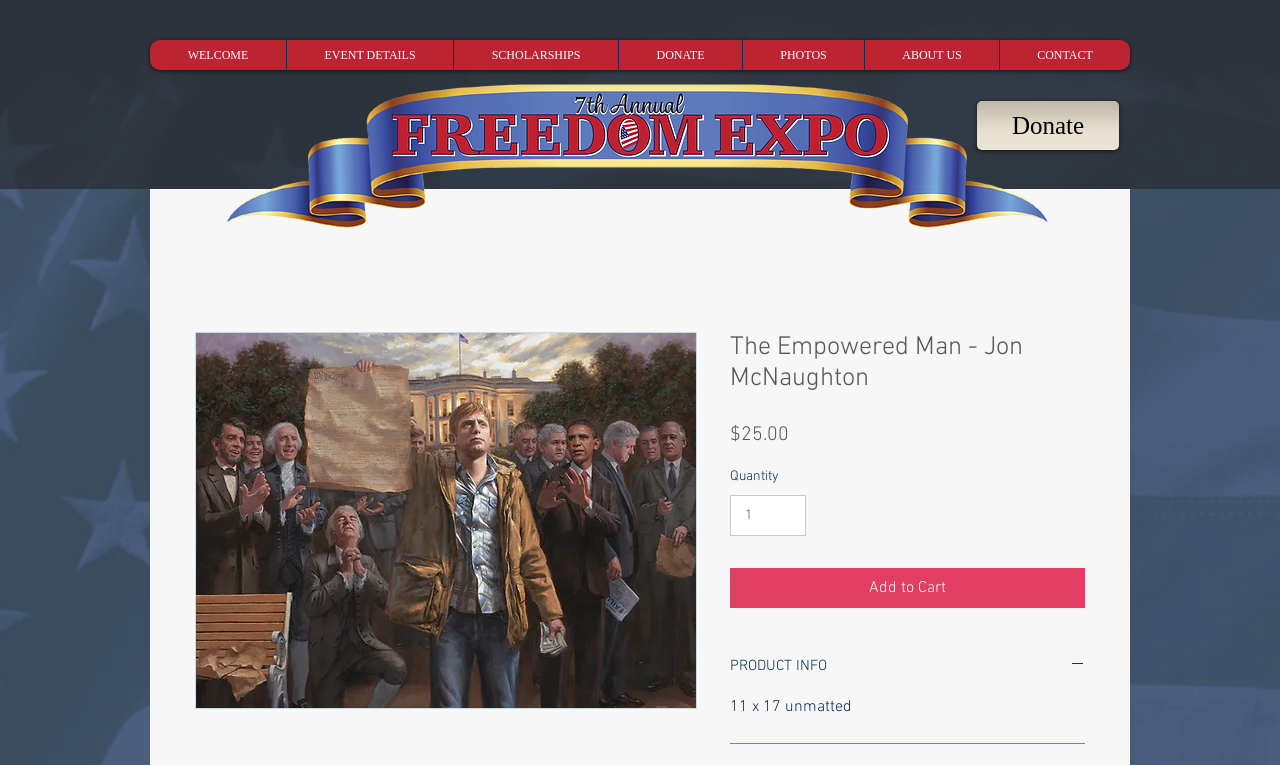What is the type of image on the webpage?
Carefully examine the image and provide a detailed answer to the question.

I found the type of image on the webpage by looking at the image element with the text 'logo banner.png', which suggests that the image is a logo banner.